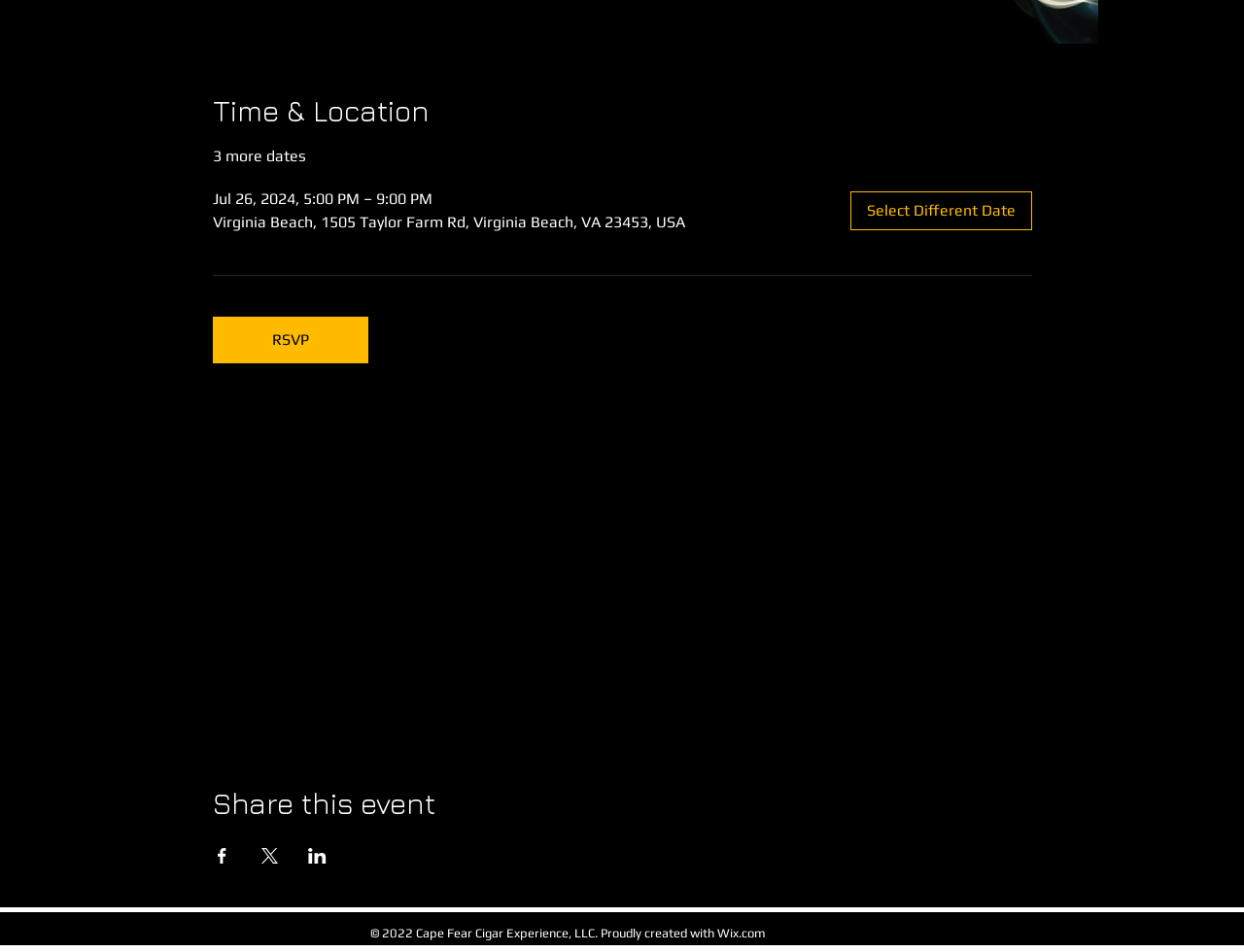Pinpoint the bounding box coordinates of the clickable area needed to execute the instruction: "View the event location on the map". The coordinates should be specified as four float numbers between 0 and 1, i.e., [left, top, right, bottom].

[0.118, 0.443, 0.882, 0.763]